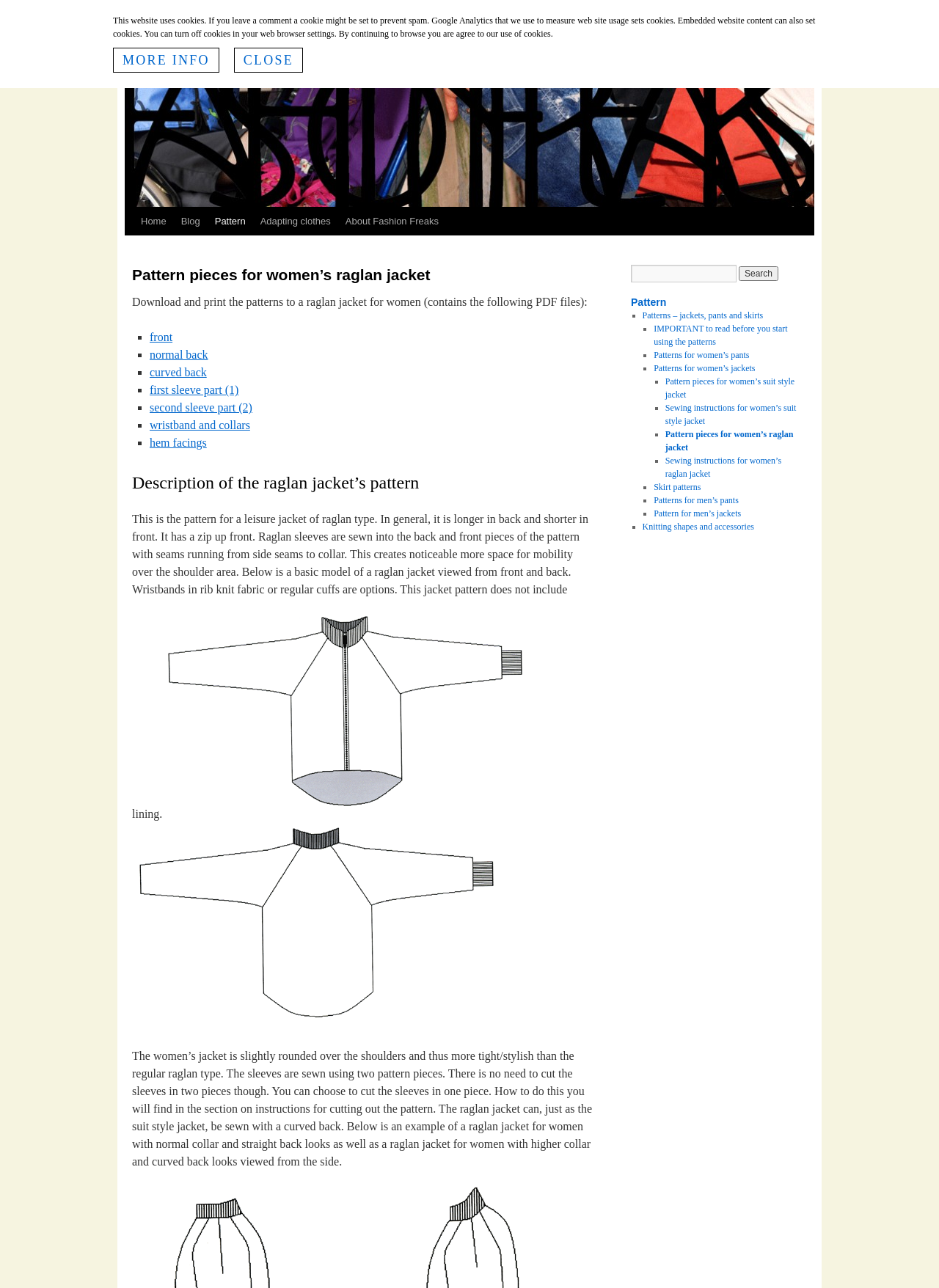Articulate a detailed summary of the webpage's content and design.

The webpage is about pattern pieces for a women's raglan jacket on the Fashion Freaks website. At the top, there is a logo of Fashion Freaks, accompanied by a link to the website's homepage. Below the logo, there are links to switch between Swedish and English languages. 

On the left side, there is a navigation menu with links to different sections of the website, including Home, Blog, Pattern, Adapting clothes, and About Fashion Freaks. 

The main content of the webpage is divided into two sections. The first section provides information about the pattern pieces for the women's raglan jacket, including a list of downloadable PDF files for different parts of the jacket. The list is preceded by a brief description of the pattern pieces. 

The second section is about the description of the raglan jacket's pattern. It provides a detailed explanation of the jacket's design, including its features and options for customization. There are also two images of the basic model of the raglan jacket, viewed from the front and back. 

On the right side, there is a search bar and a section titled "Pattern" that lists various links to patterns for different types of clothing, including jackets, pants, and skirts. There are also links to important instructions and sewing guides. 

At the bottom of the webpage, there is a notice about the website's use of cookies, with links to more information and an option to close the notice.